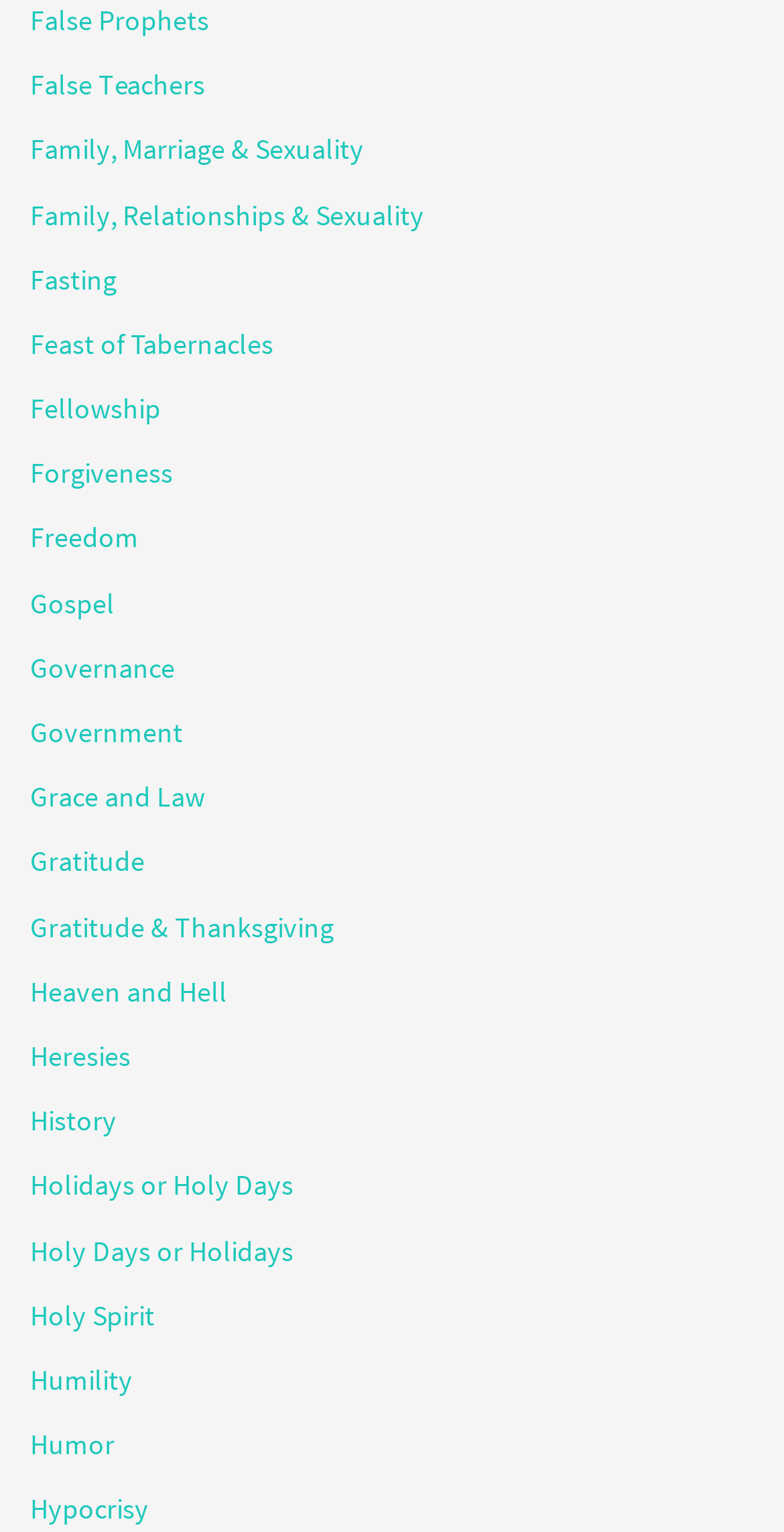Identify the coordinates of the bounding box for the element that must be clicked to accomplish the instruction: "learn about Gospel".

[0.038, 0.382, 0.146, 0.407]